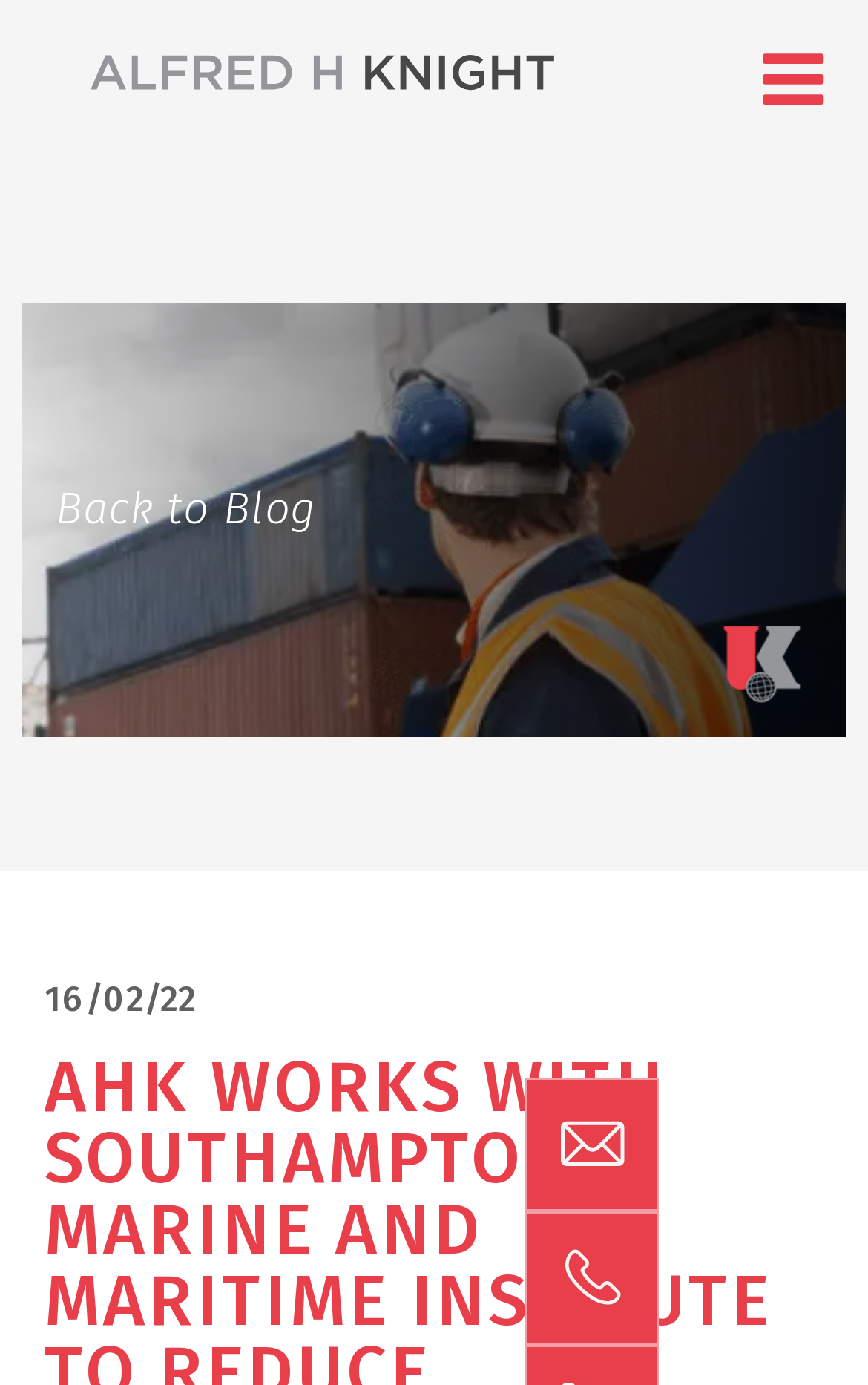Analyze and describe the webpage in a detailed narrative.

The webpage appears to be a blog post or article page, with a focus on the topic of solid bulk cargo liquefaction (SBCL). At the top of the page, there is a prominent link with an accompanying image, which takes up a significant portion of the top section. The link text is not provided, but the image is likely a logo or icon related to the project.

On the top-right corner, there is a small icon represented by a Unicode character '\uf0c9', which is often used to indicate a search function. Below this icon, there are two small images, possibly used as decorative elements or social media links.

Further down the page, there is a link labeled "Back to Blog", indicating that this page is part of a larger blog or article collection. To the right of this link, there is a larger image, which may be a featured image or a graphical element related to the article content.

At the bottom of the page, there is a timestamp or publication date, "16/02/22", indicating when the article was published. This is accompanied by a time element, which may provide additional information about the publication time.

Overall, the page appears to be a informative article or blog post, with a focus on providing information about the SBCL project, and featuring several images and links to related content.